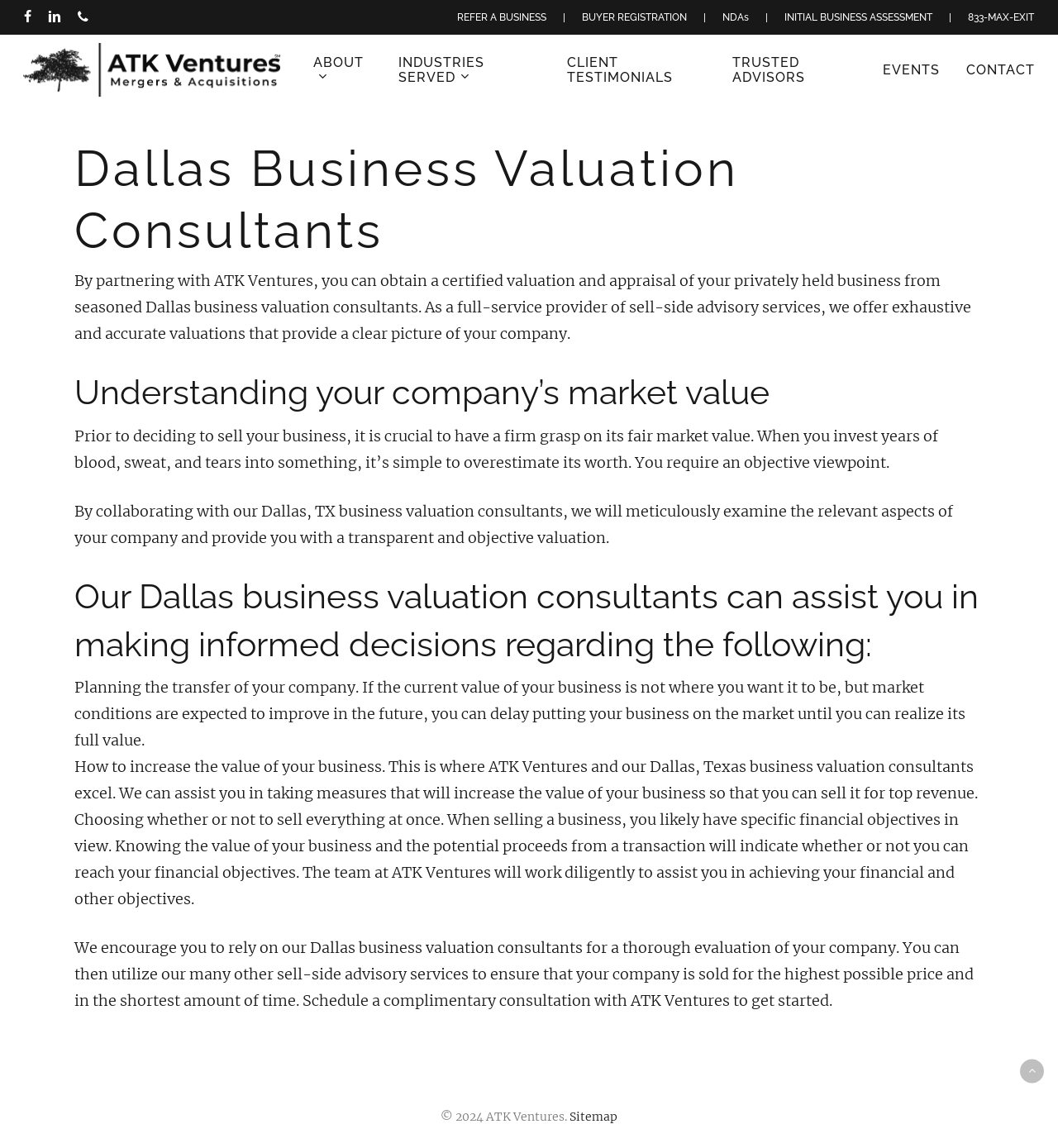What is the copyright year of the webpage?
Using the visual information from the image, give a one-word or short-phrase answer.

2024